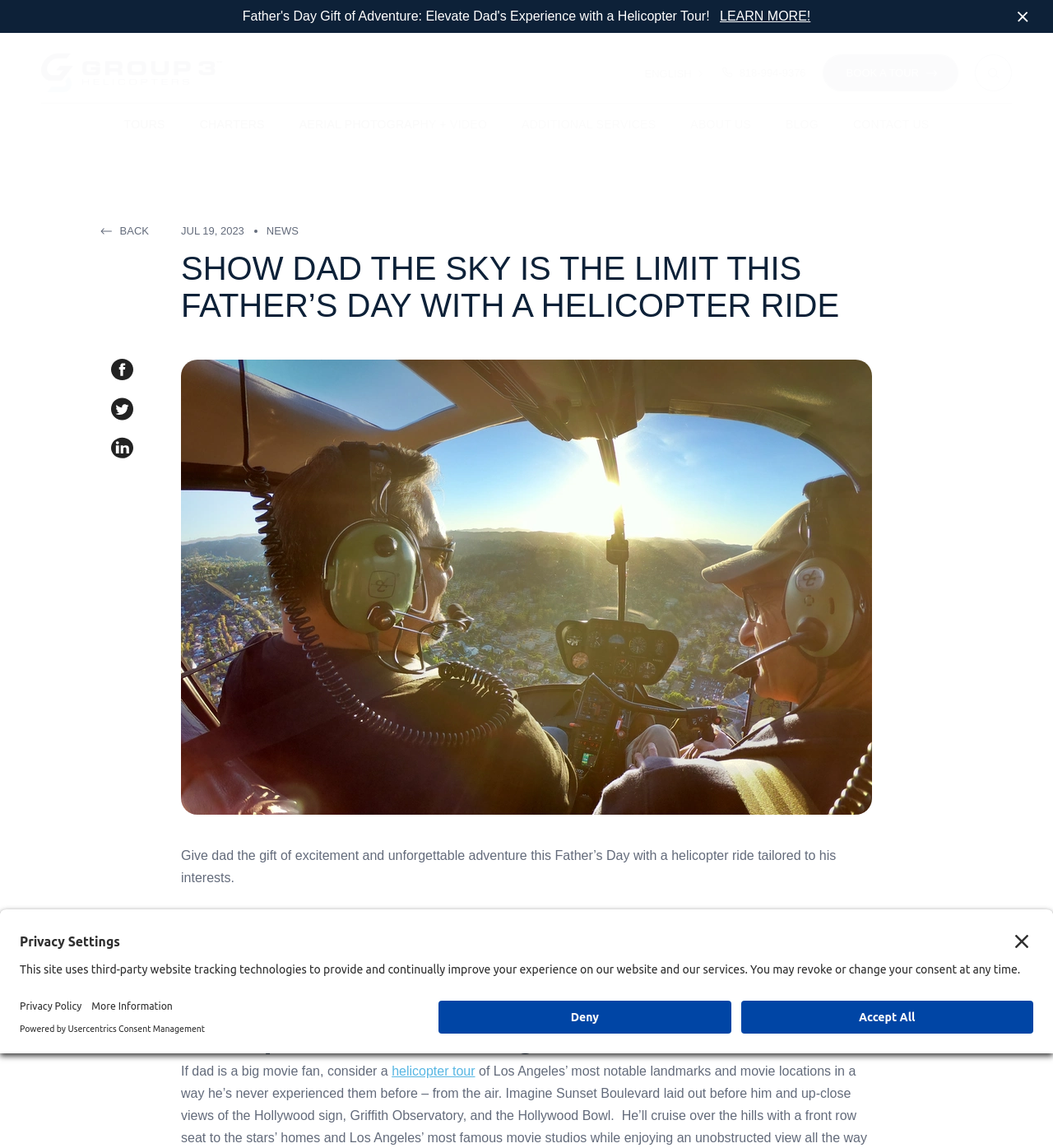Bounding box coordinates are given in the format (top-left x, top-left y, bottom-right x, bottom-right y). All values should be floating point numbers between 0 and 1. Provide the bounding box coordinate for the UI element described as: Back

[0.095, 0.196, 0.141, 0.206]